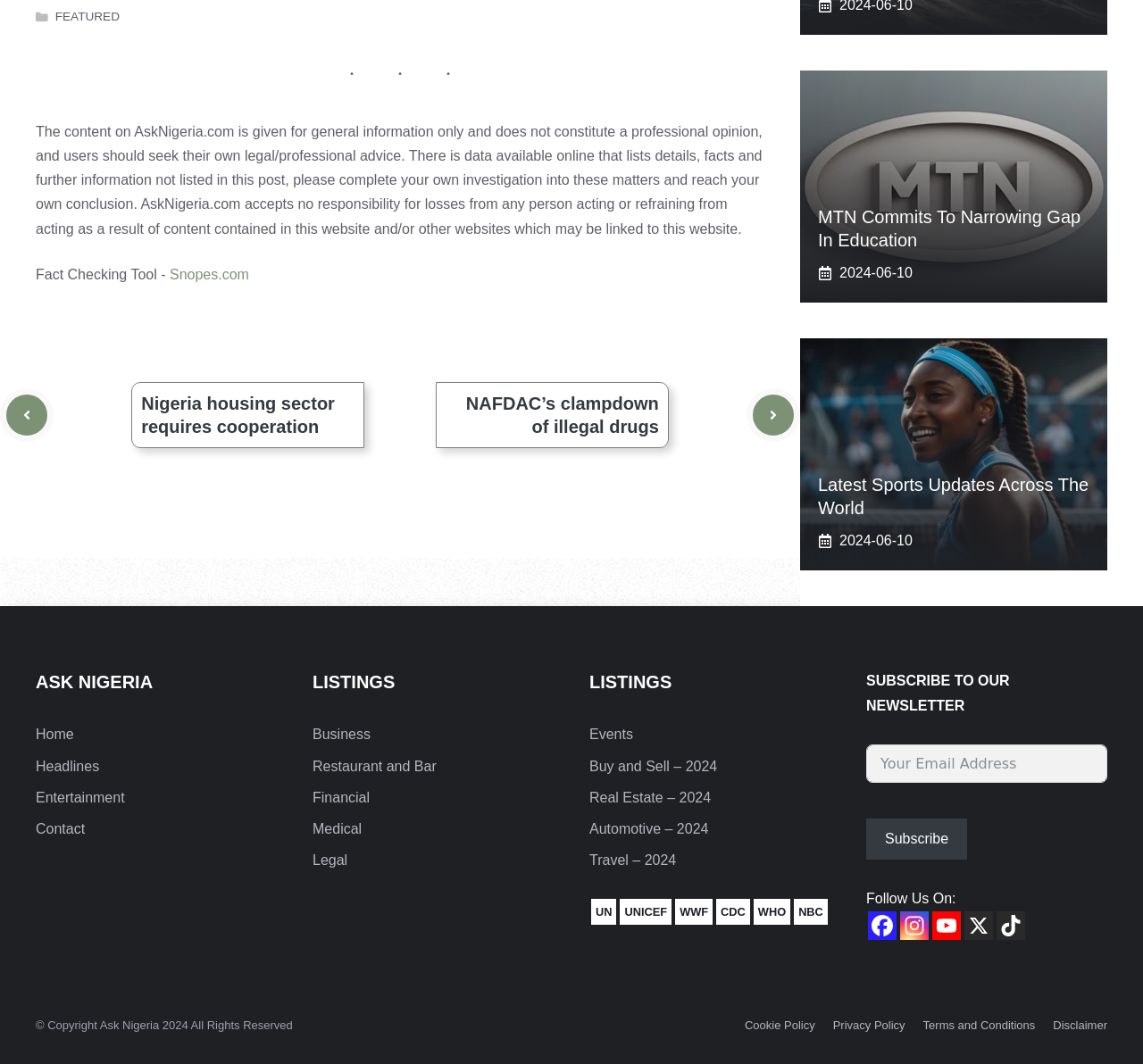Identify the bounding box coordinates of the clickable section necessary to follow the following instruction: "Subscribe to the newsletter". The coordinates should be presented as four float numbers from 0 to 1, i.e., [left, top, right, bottom].

[0.758, 0.769, 0.846, 0.808]